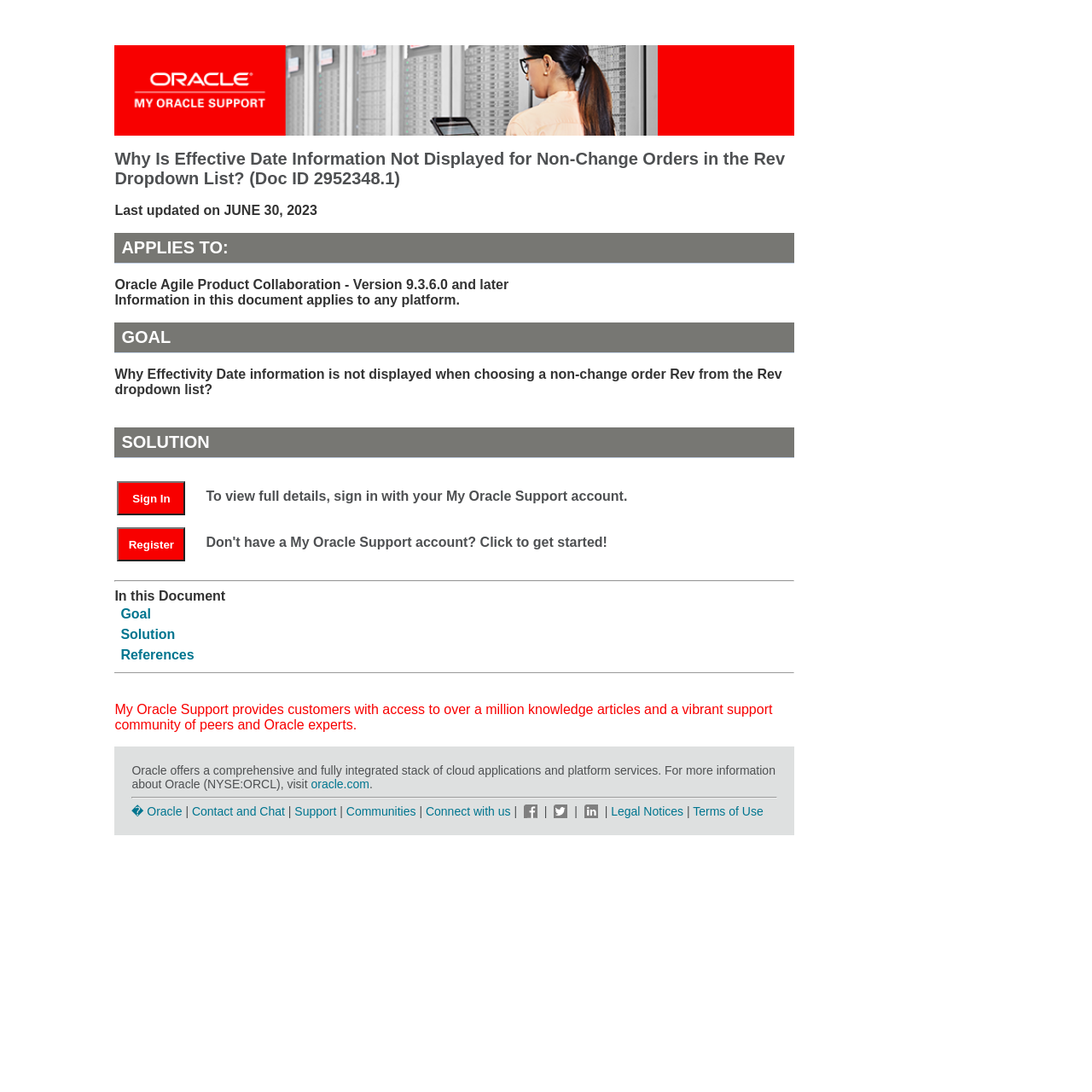What is the company that provides the support community?
Provide a comprehensive and detailed answer to the question.

I found the answer by looking at the FooterAsNonLandmark element which mentions 'Oracle offers a comprehensive and fully integrated stack of cloud applications and platform services'.